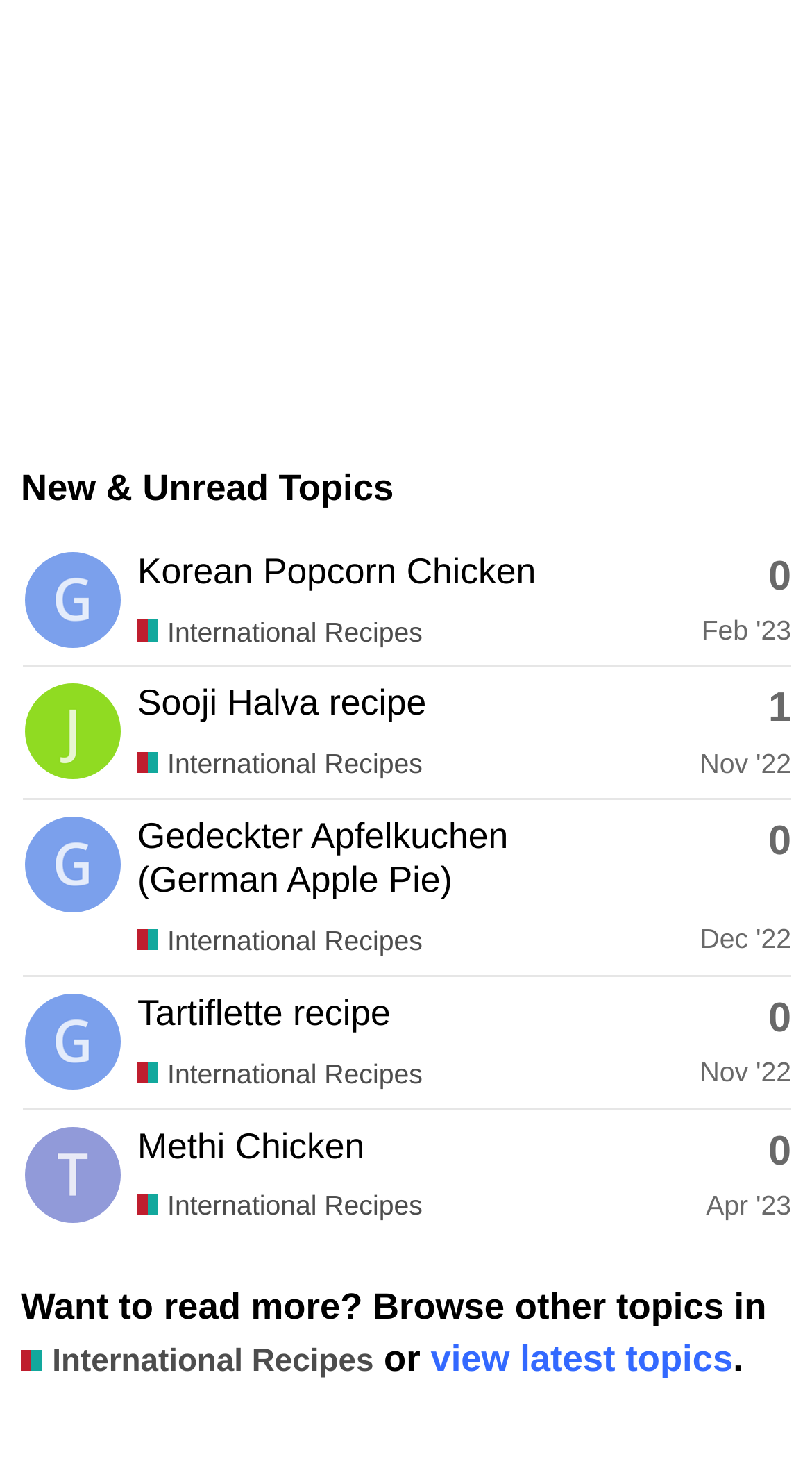Locate the bounding box coordinates of the clickable region necessary to complete the following instruction: "Browse International Recipes". Provide the coordinates in the format of four float numbers between 0 and 1, i.e., [left, top, right, bottom].

[0.026, 0.908, 0.46, 0.938]